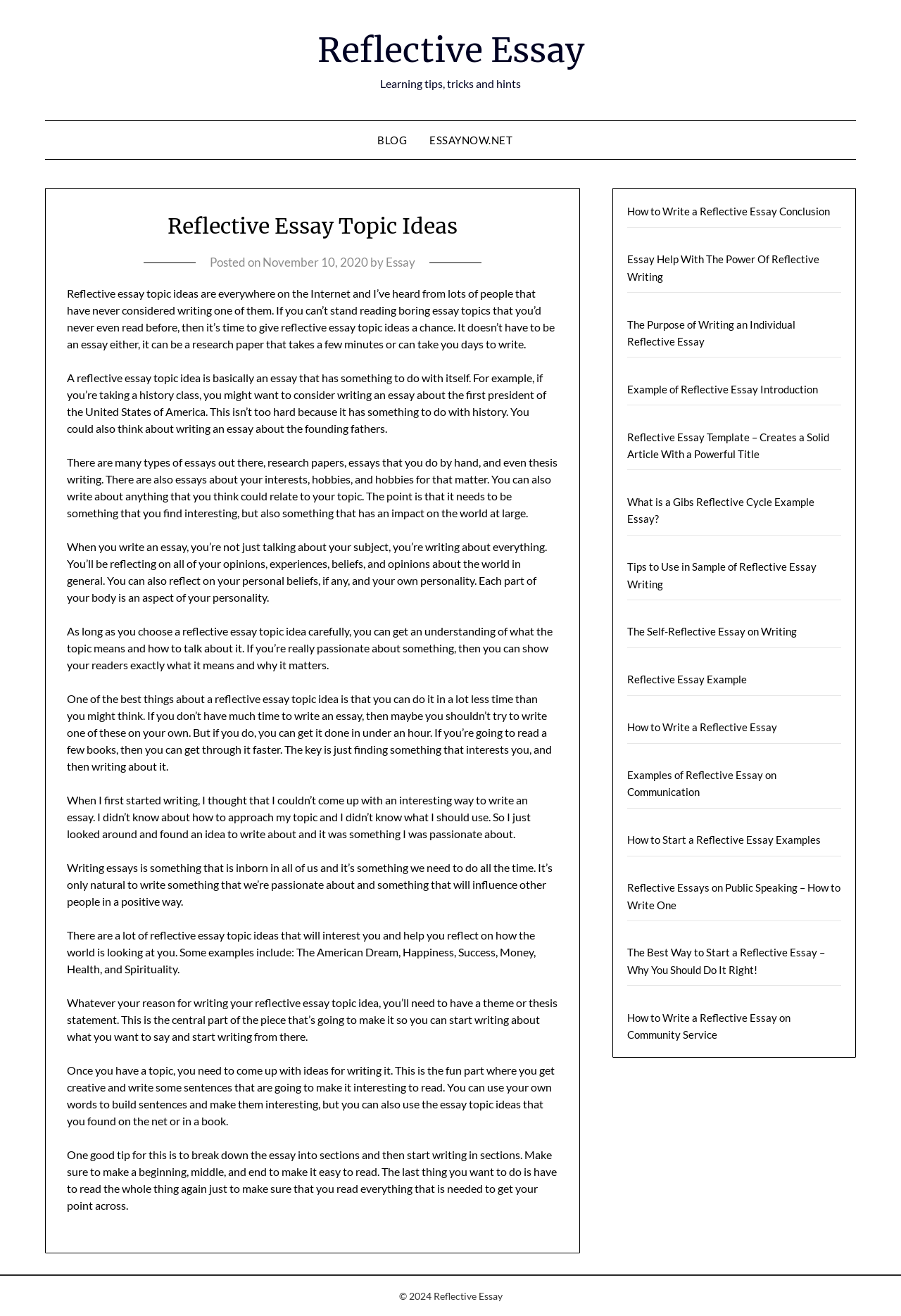Locate the bounding box of the user interface element based on this description: "Example of Reflective Essay Introduction".

[0.696, 0.291, 0.908, 0.3]